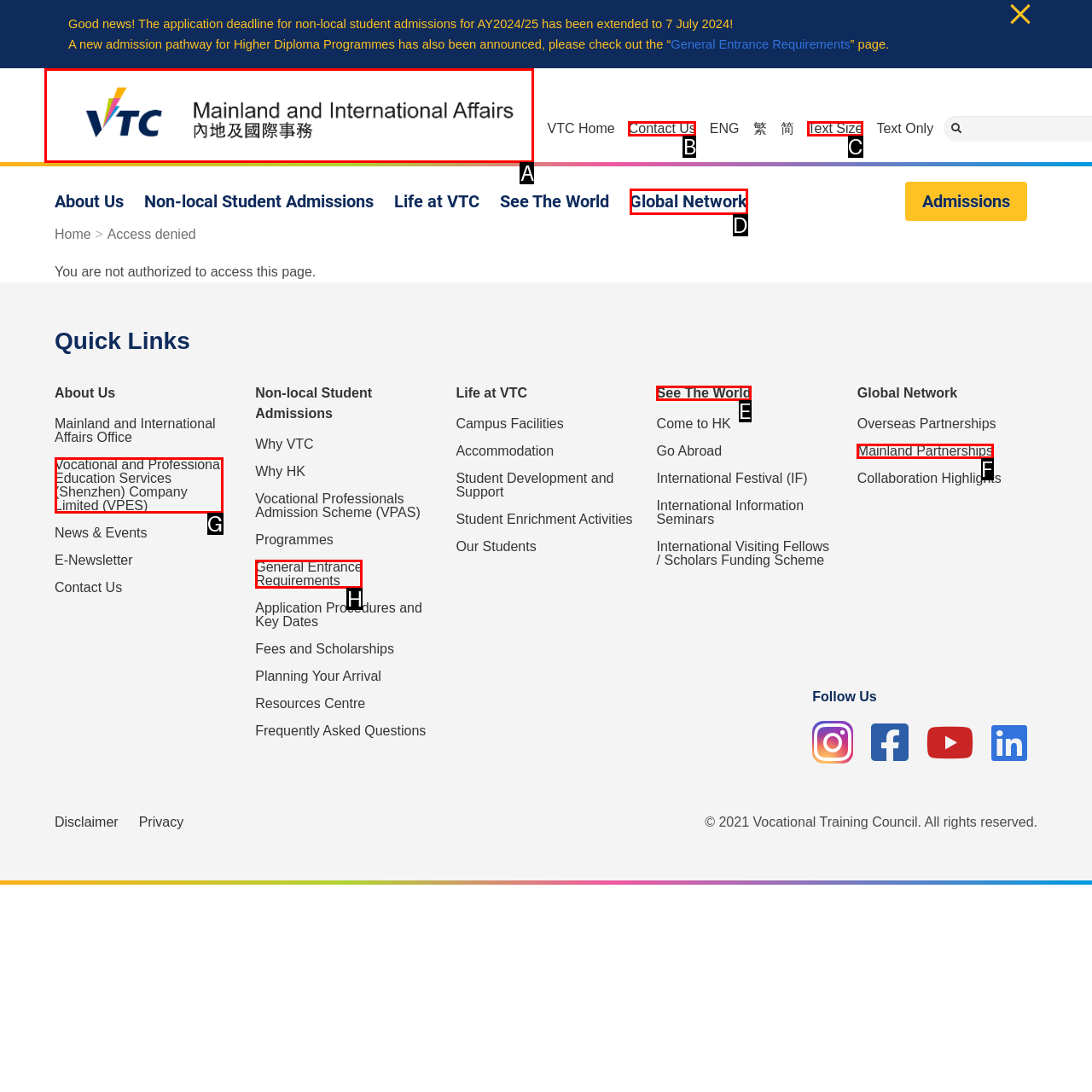Select the HTML element that corresponds to the description: General Entrance Requirements. Reply with the letter of the correct option.

H